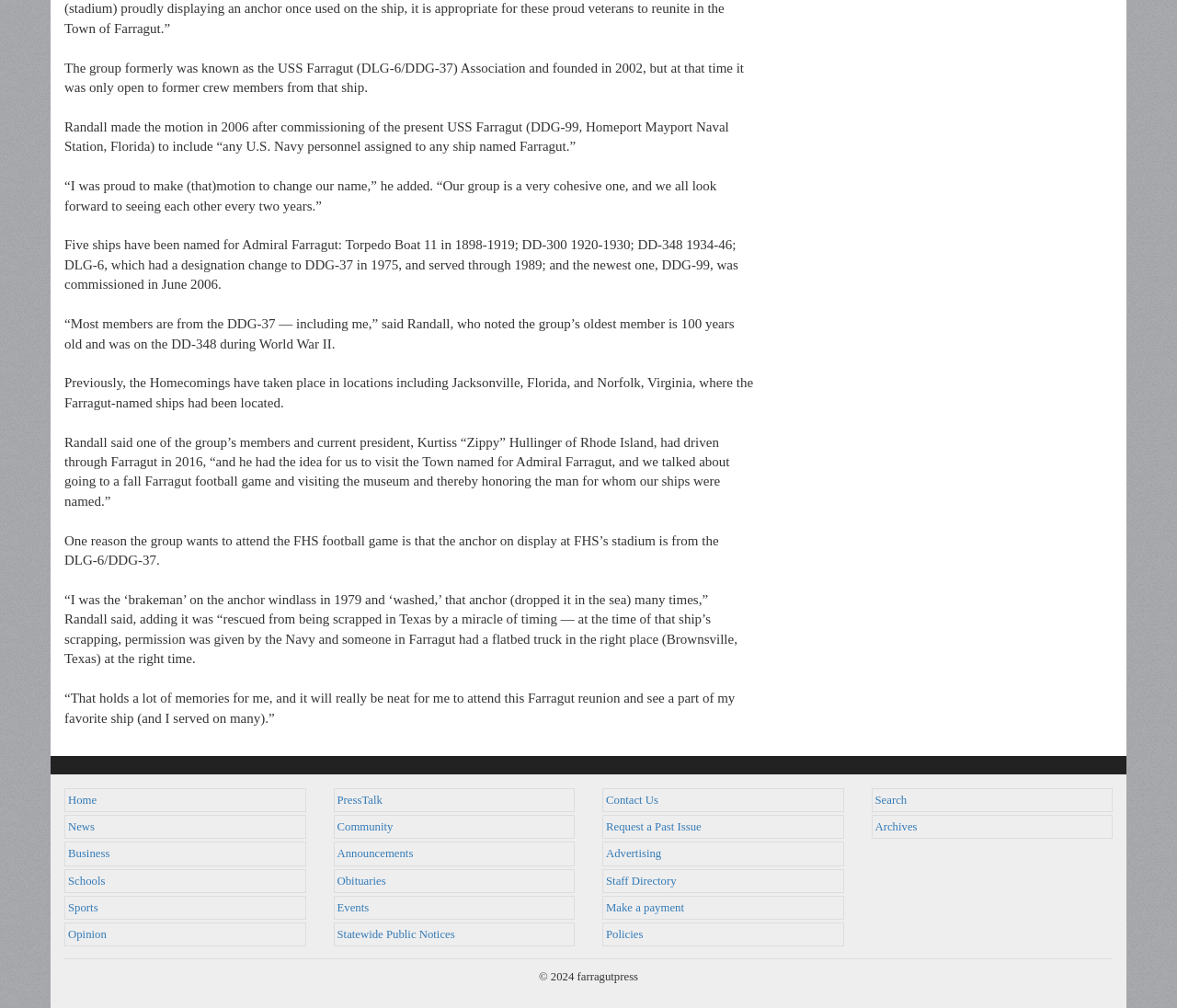Find the bounding box coordinates for the HTML element described in this sentence: "Announcements". Provide the coordinates as four float numbers between 0 and 1, in the format [left, top, right, bottom].

[0.286, 0.841, 0.351, 0.853]